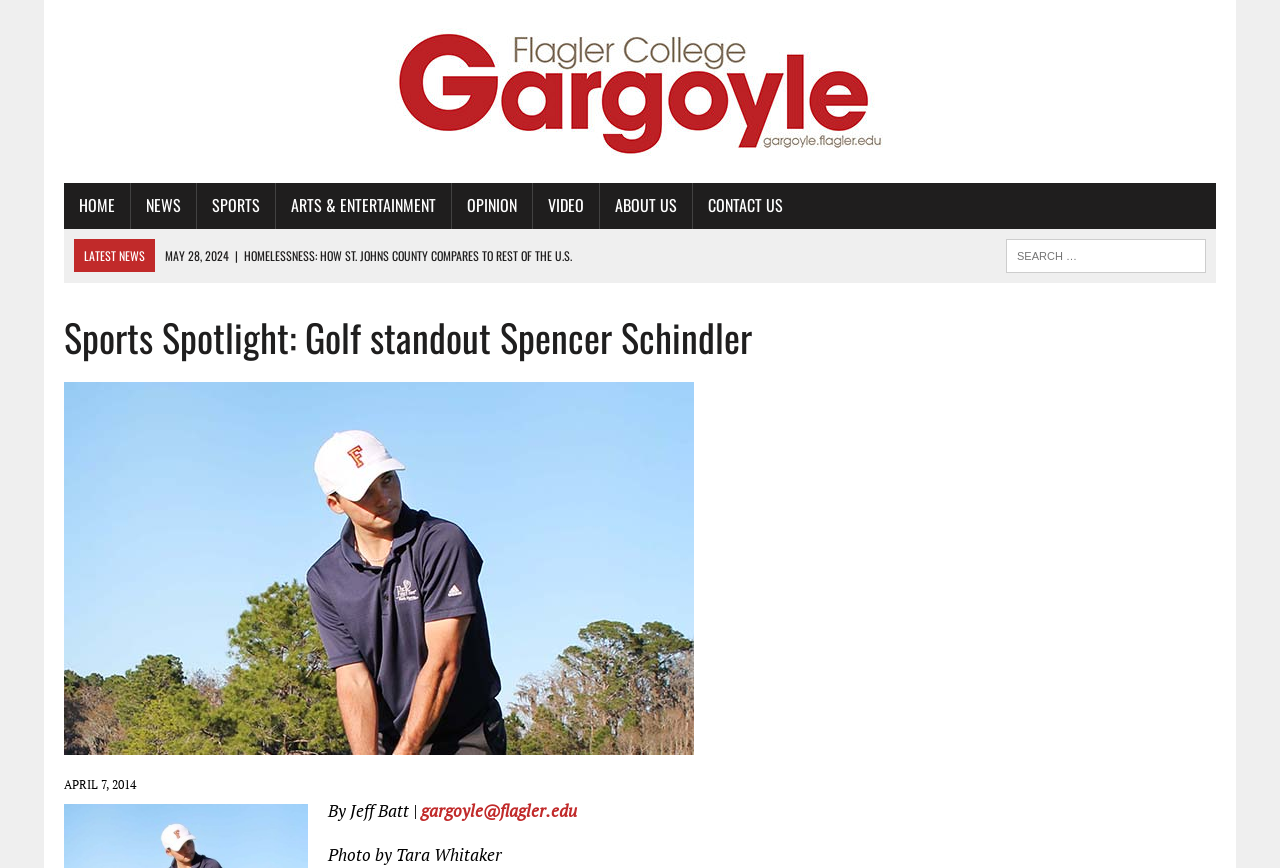Based on the element description: "Contact Us", identify the UI element and provide its bounding box coordinates. Use four float numbers between 0 and 1, [left, top, right, bottom].

[0.541, 0.211, 0.623, 0.263]